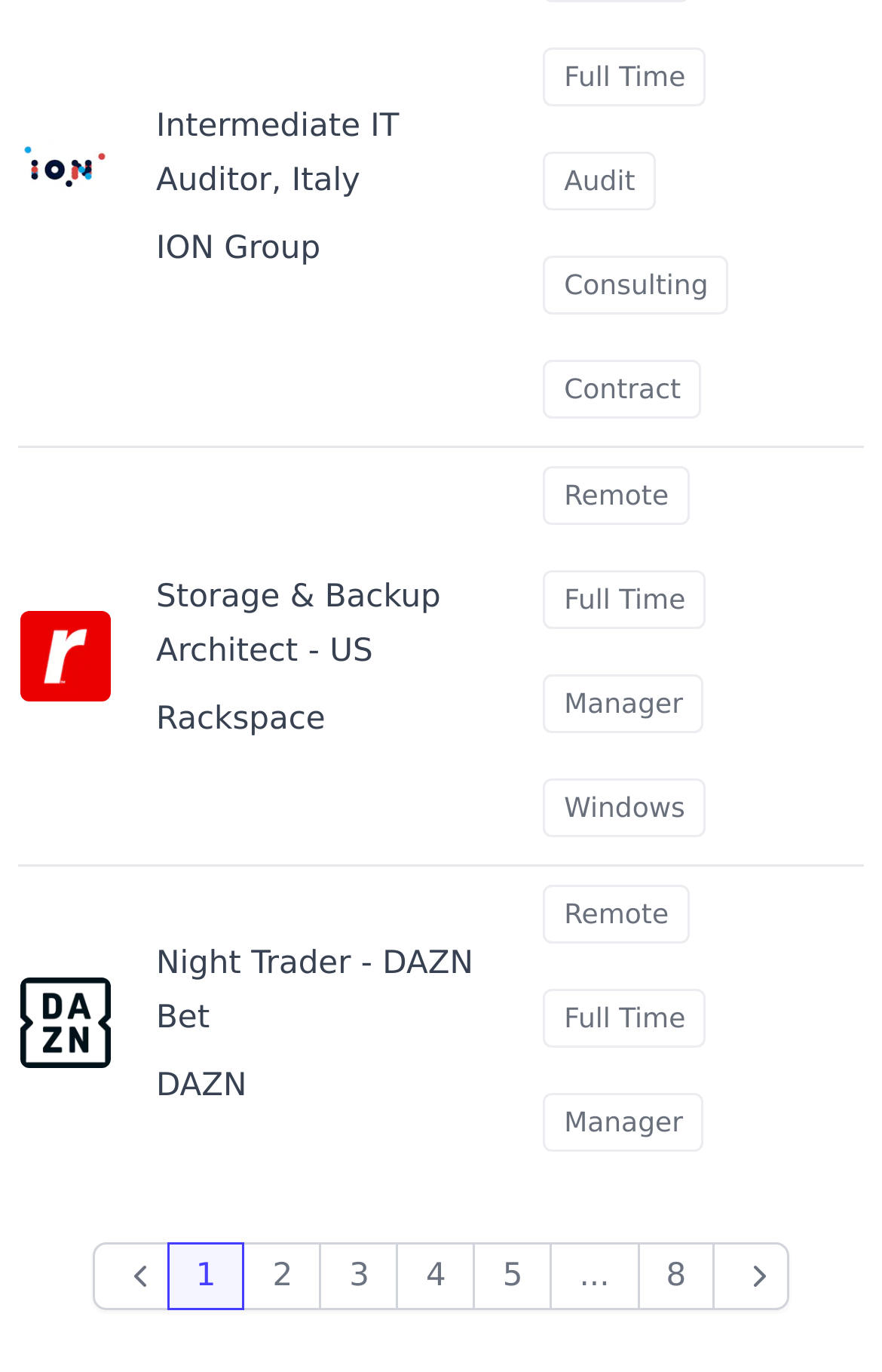Please indicate the bounding box coordinates of the element's region to be clicked to achieve the instruction: "View job details of Intermediate IT Auditor, Italy at ION Group". Provide the coordinates as four float numbers between 0 and 1, i.e., [left, top, right, bottom].

[0.177, 0.079, 0.452, 0.145]